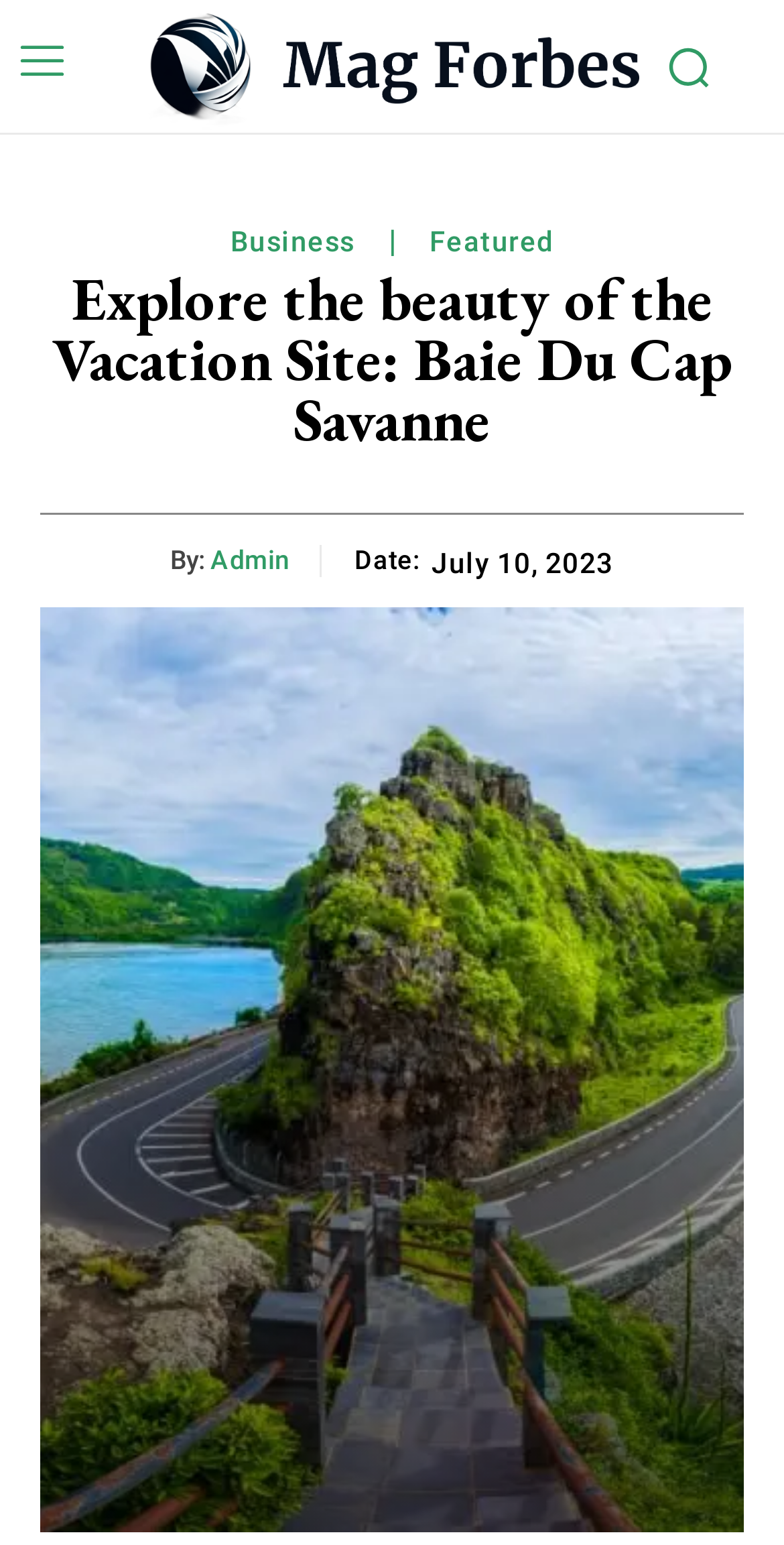Find and extract the text of the primary heading on the webpage.

Explore the beauty of the Vacation Site: Baie Du Cap Savanne